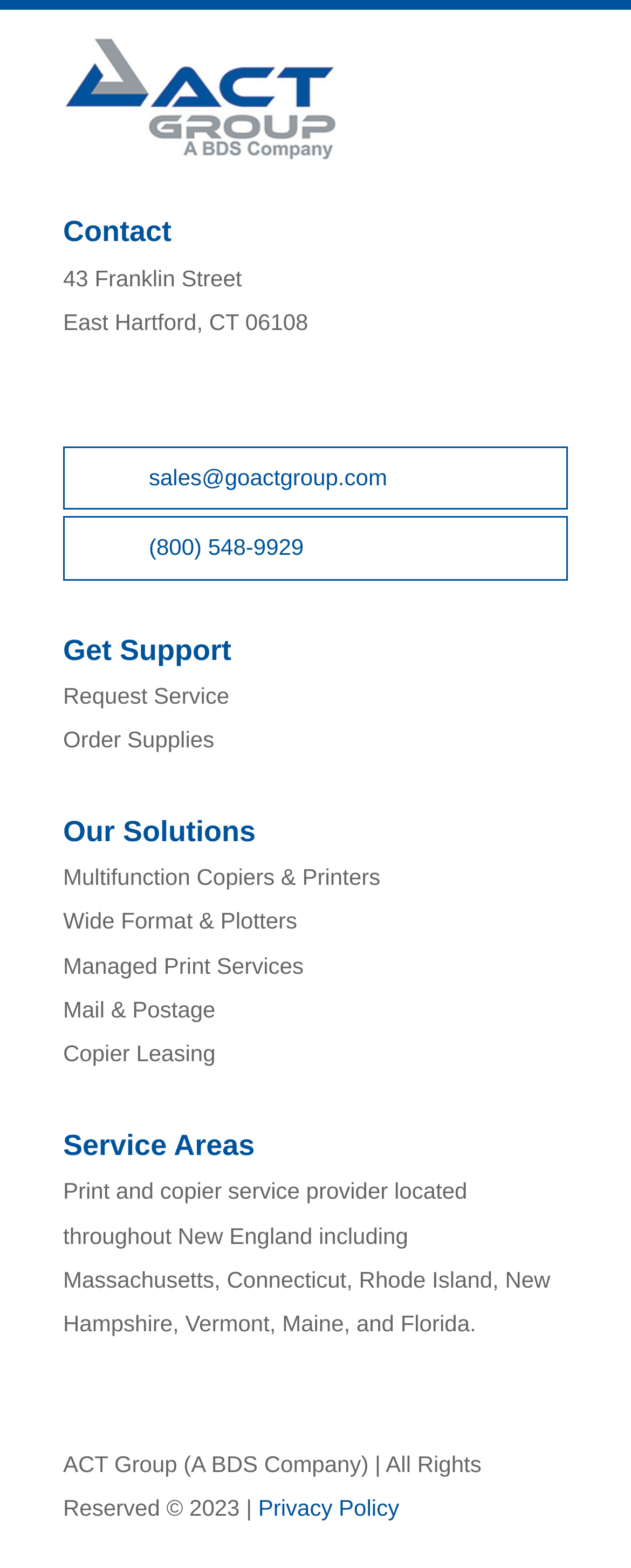Specify the bounding box coordinates of the area to click in order to execute this command: 'Send an email to sales'. The coordinates should consist of four float numbers ranging from 0 to 1, and should be formatted as [left, top, right, bottom].

[0.236, 0.296, 0.614, 0.313]